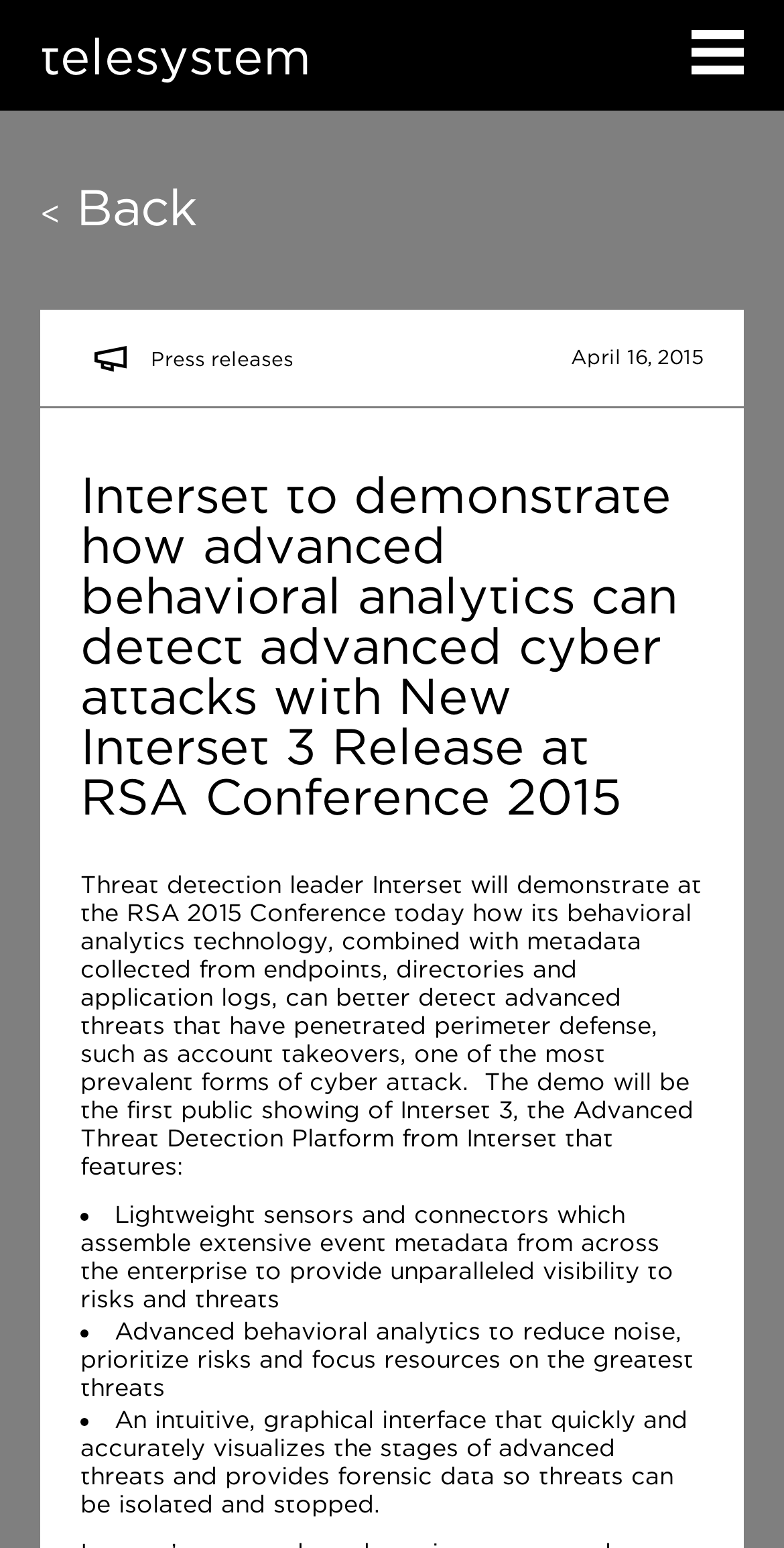Give a concise answer using one word or a phrase to the following question:
What is the feature of the graphical interface?

Visualize stages of advanced threats